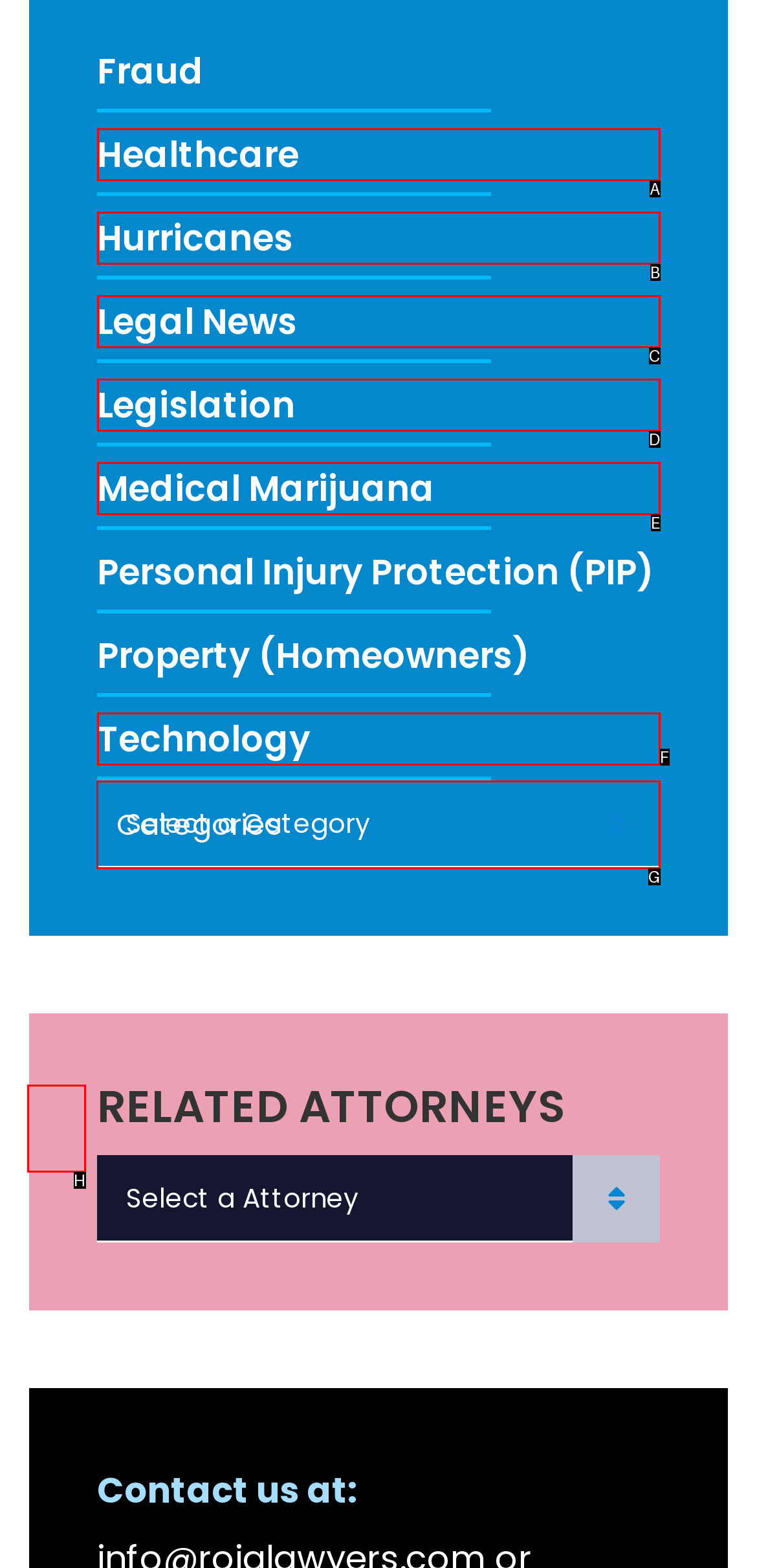Specify which HTML element I should click to complete this instruction: Select a category Answer with the letter of the relevant option.

G